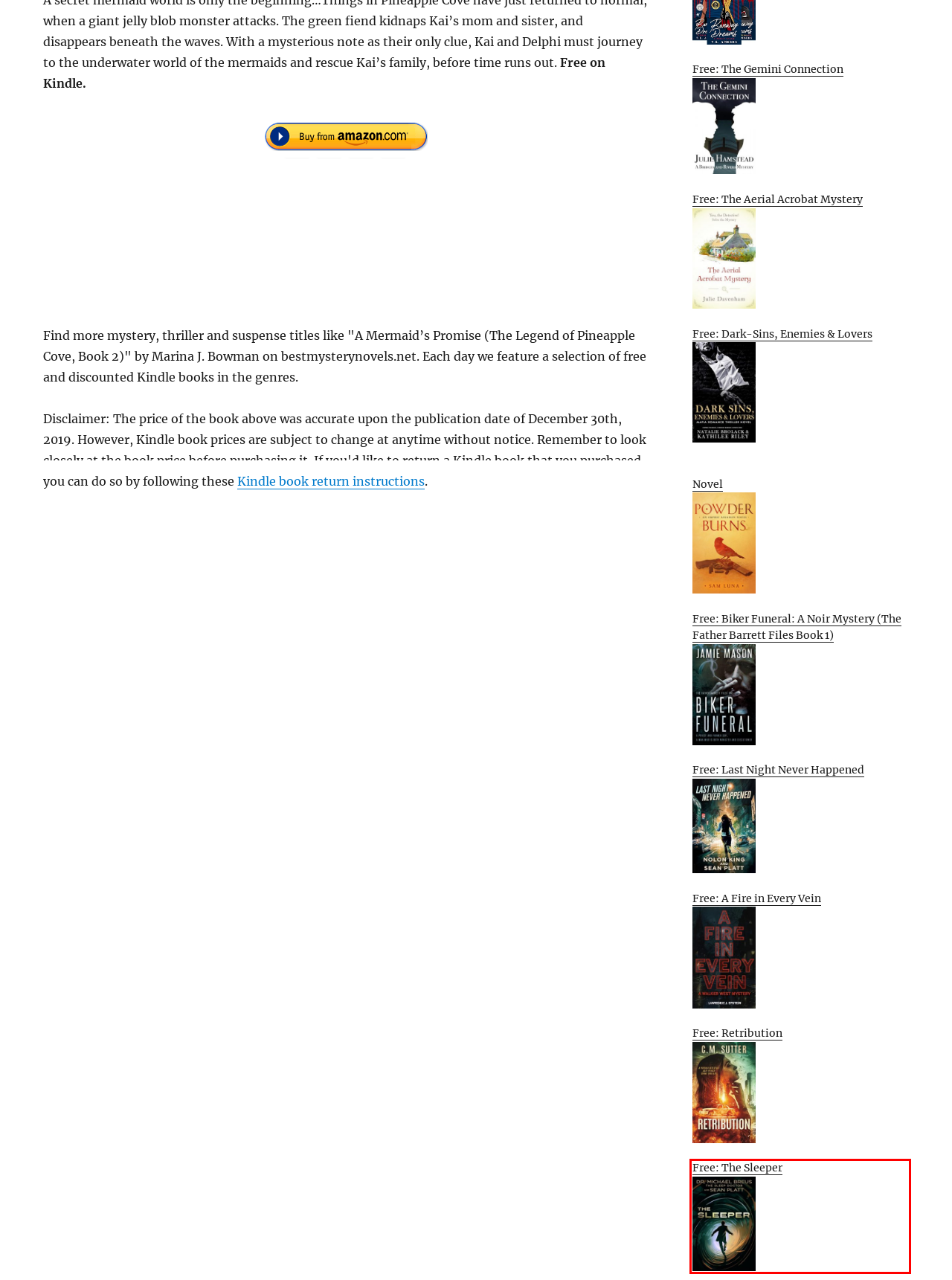Given a webpage screenshot with a red bounding box around a particular element, identify the best description of the new webpage that will appear after clicking on the element inside the red bounding box. Here are the candidates:
A. Free: The Gemini Connection | BestMysteryNovels.net
B. Free: Retribution | BestMysteryNovels.net
C. Free: Powder Burns: An Orphic Assassin Novel | BestMysteryNovels.net
D. Free: Last Night Never Happened | BestMysteryNovels.net
E. Free: The Aerial Acrobat Mystery | BestMysteryNovels.net
F. Free: A Fire in Every Vein | BestMysteryNovels.net
G. Free: Biker Funeral: A Noir Mystery (The Father Barrett Files Book 1) | BestMysteryNovels.net
H. Free: The Sleeper | BestMysteryNovels.net

H